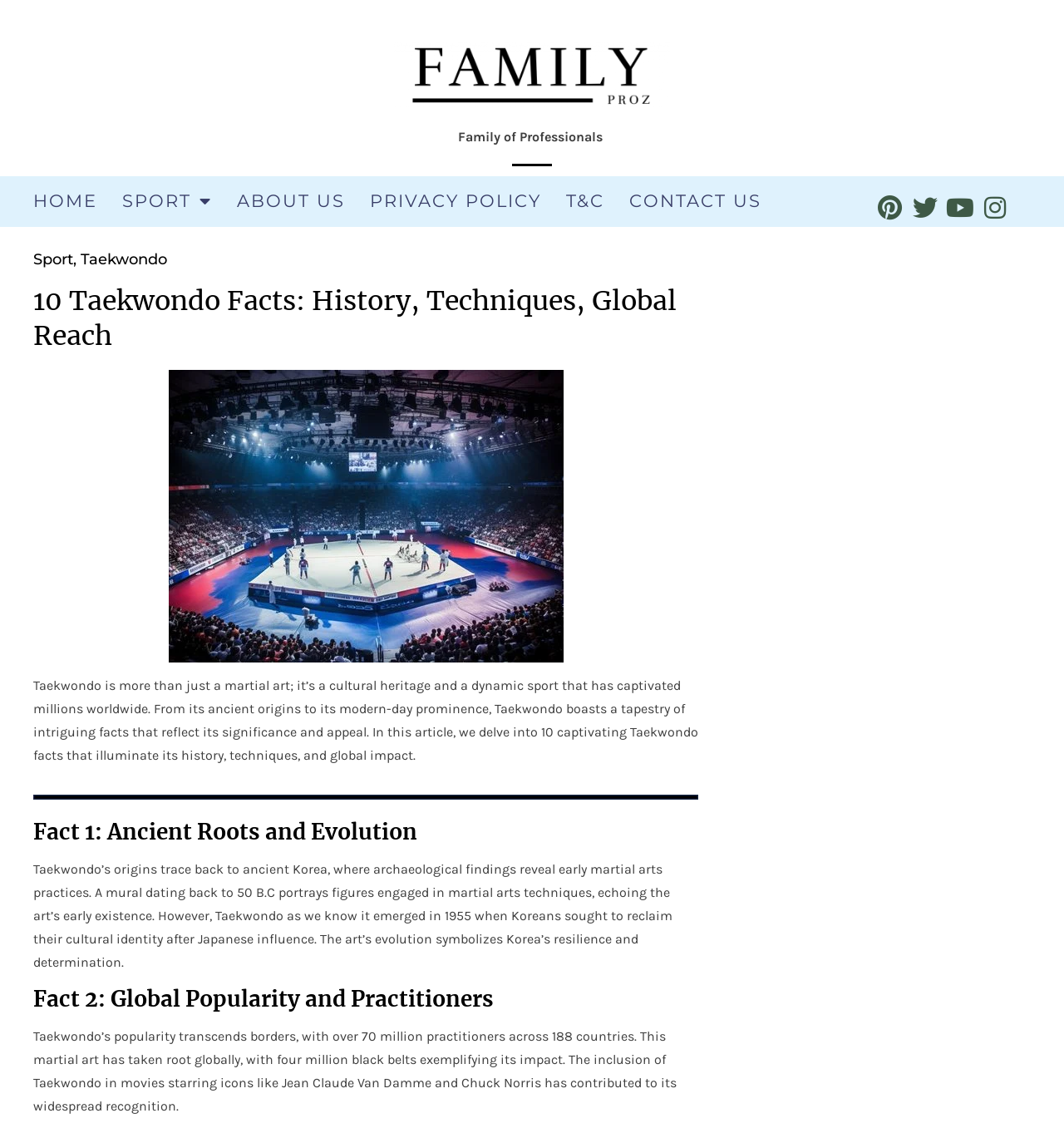Locate the bounding box of the UI element described in the following text: "About Us".

[0.223, 0.157, 0.324, 0.202]